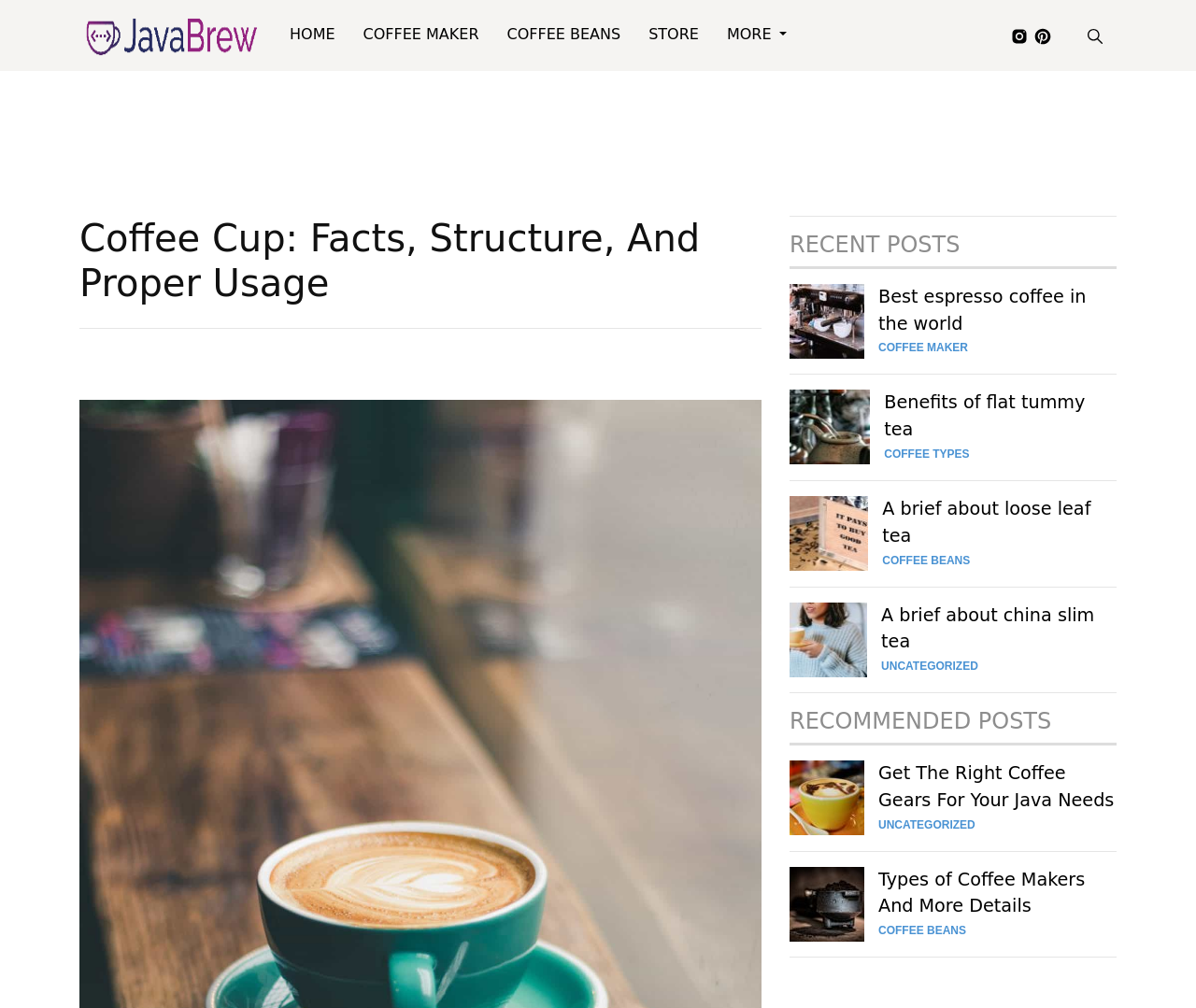How many horizontal separators are used on this webpage?
Utilize the information in the image to give a detailed answer to the question.

By examining the webpage structure, I can see that there are seven horizontal separators used to separate different sections of the webpage, such as the recent posts and recommended posts sections.